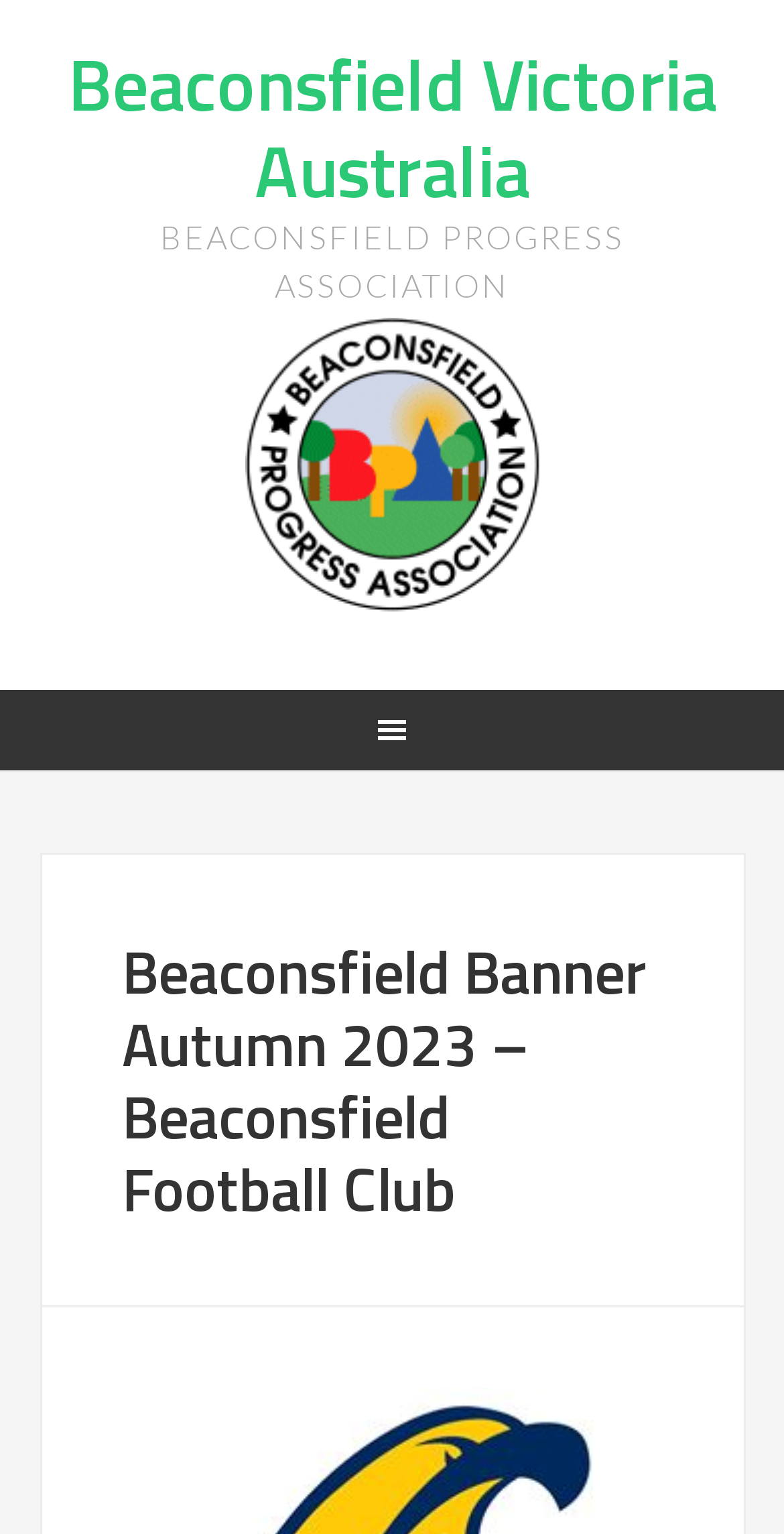Based on the image, please respond to the question with as much detail as possible:
Is there an image on the webpage?

I found the answer by looking at the image element with the content 'bpa_logo_gif'.